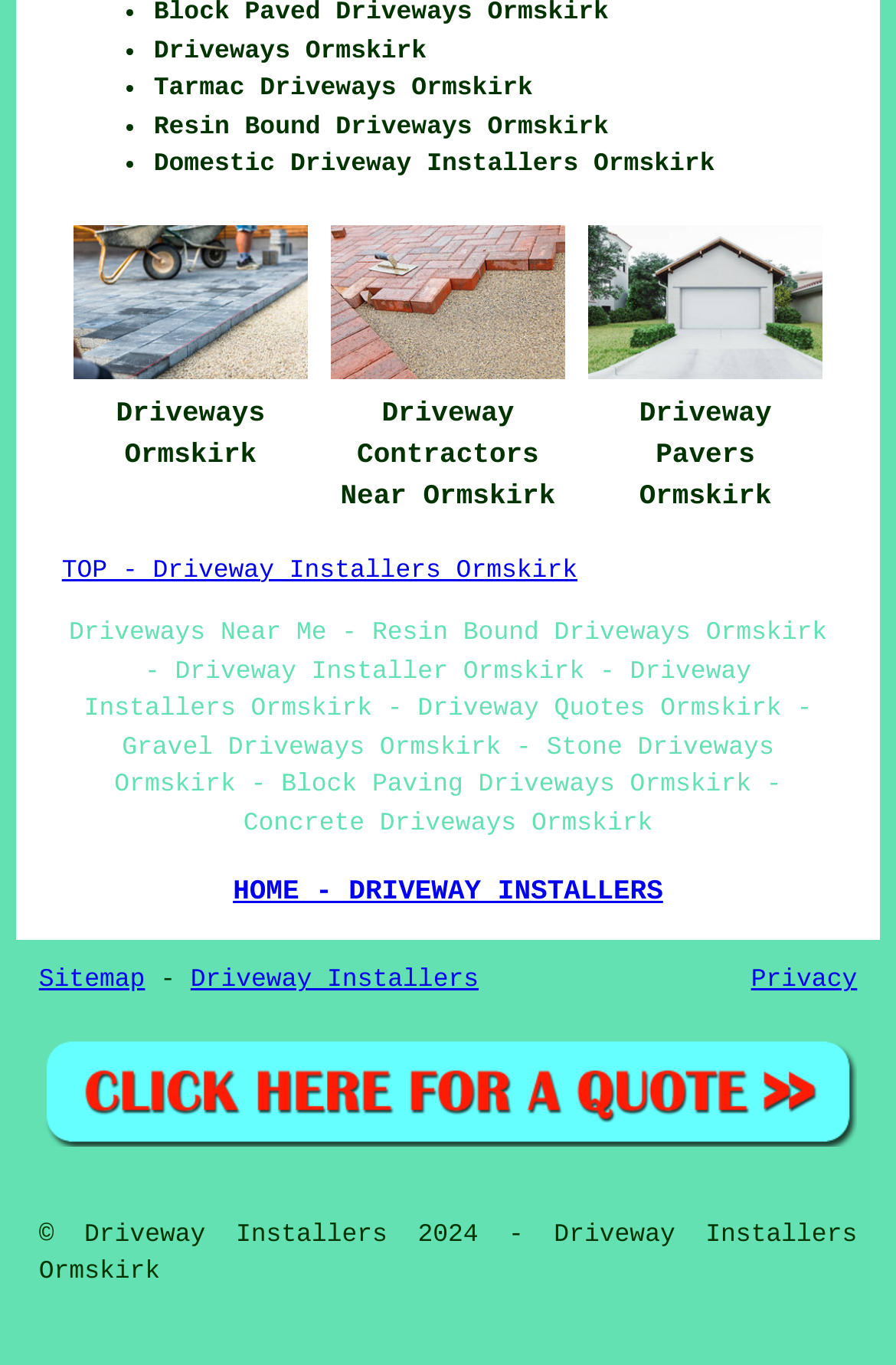Kindly respond to the following question with a single word or a brief phrase: 
What is the copyright year mentioned on the webpage?

2024